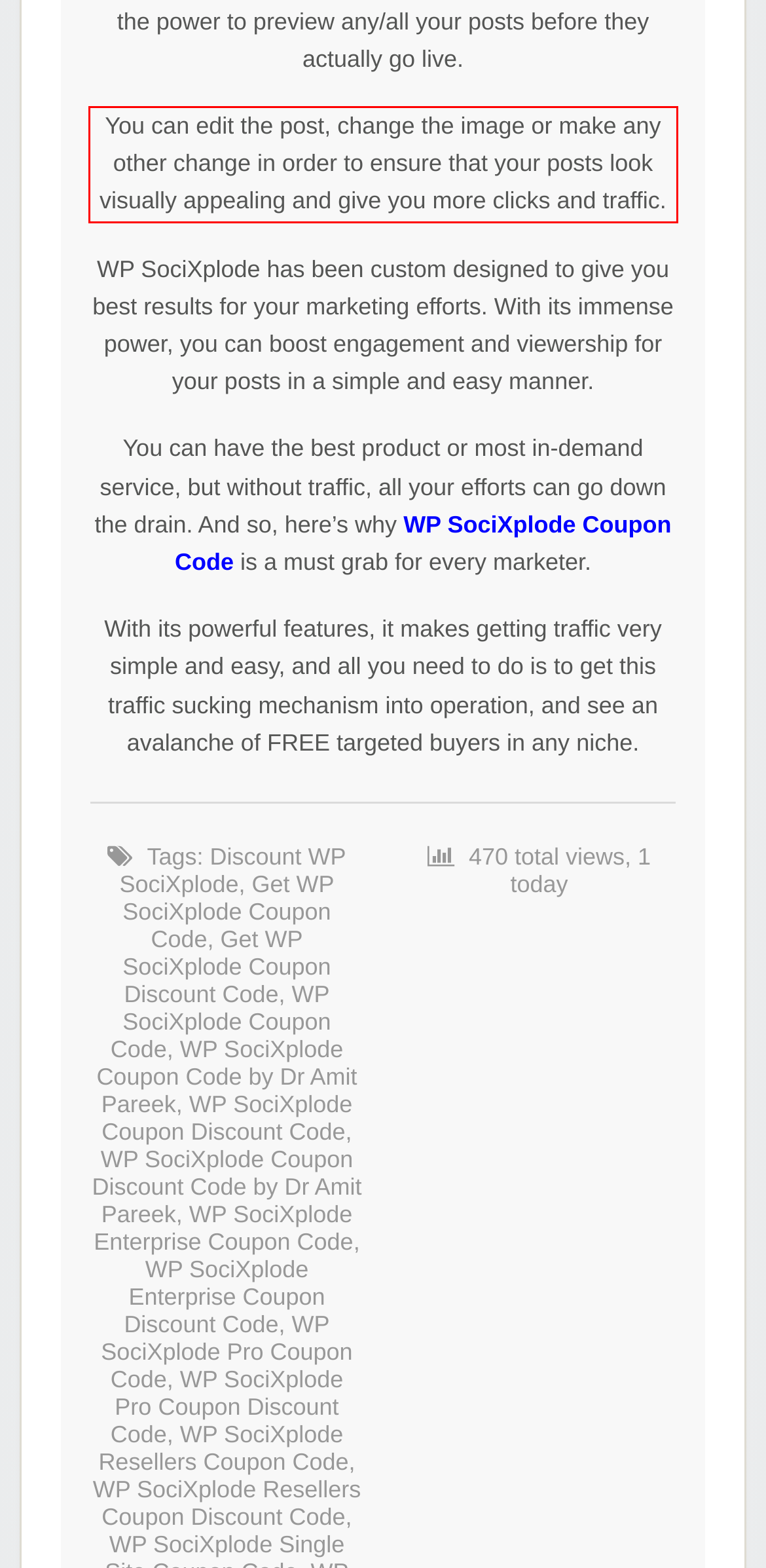Please analyze the provided webpage screenshot and perform OCR to extract the text content from the red rectangle bounding box.

You can edit the post, change the image or make any other change in order to ensure that your posts look visually appealing and give you more clicks and traffic.